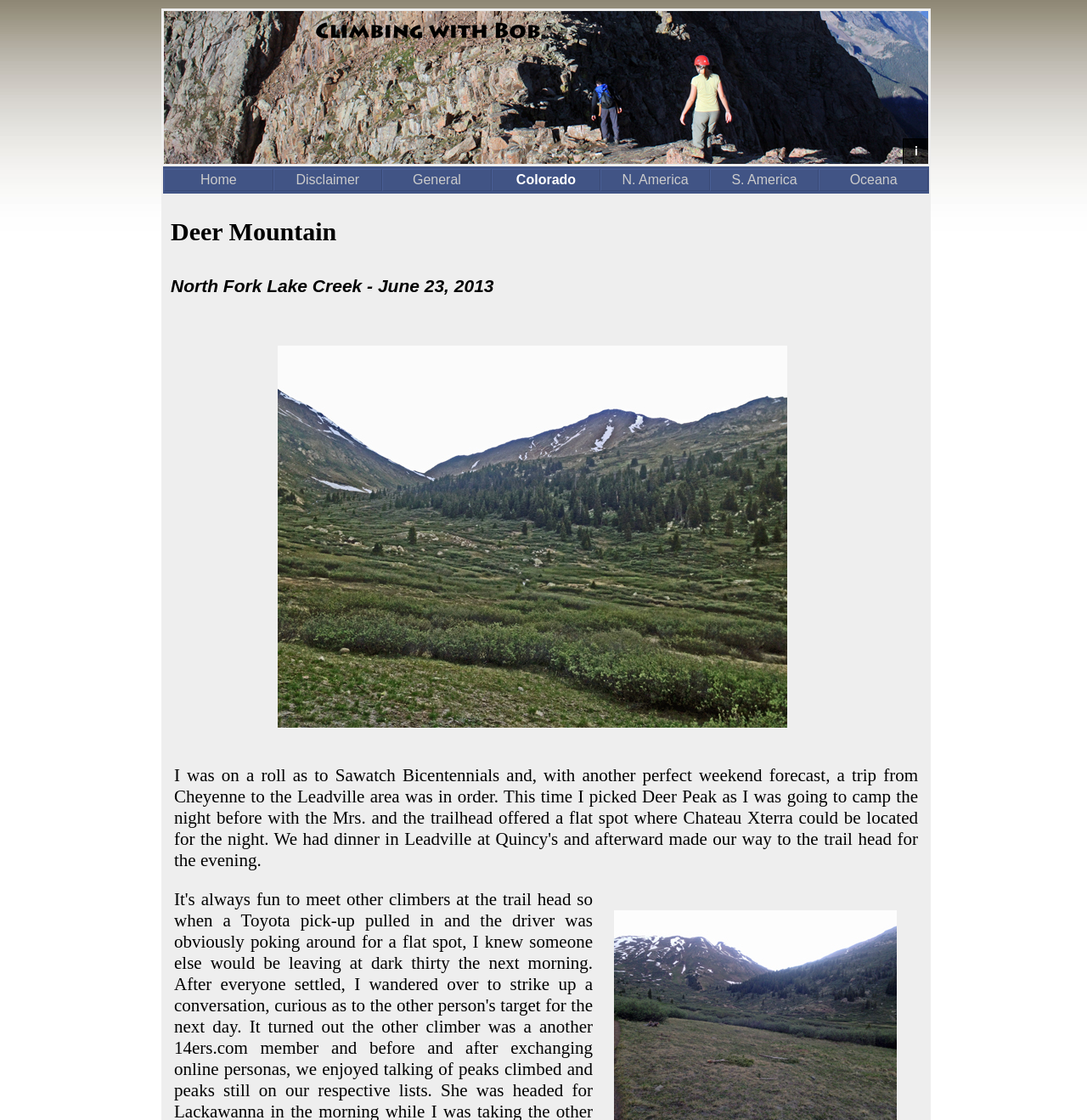Please analyze the image and provide a thorough answer to the question:
What type of content is featured on this website?

Based on the webpage's structure and content, it appears to be a journal or blog that focuses on alpine climbing and adventure, with various sections and links to different pages and articles.